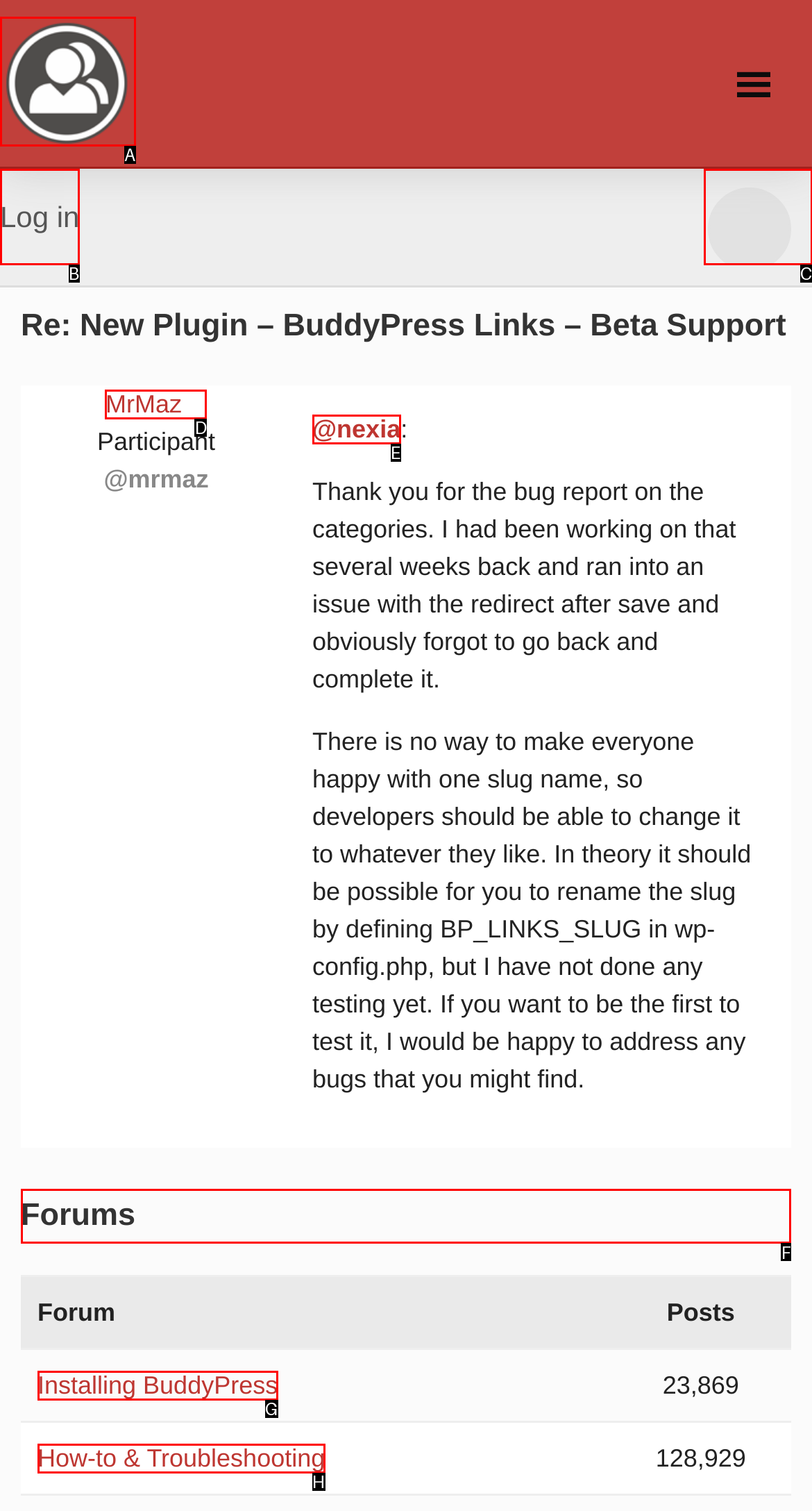Point out the HTML element I should click to achieve the following task: Go to the Forums page Provide the letter of the selected option from the choices.

F